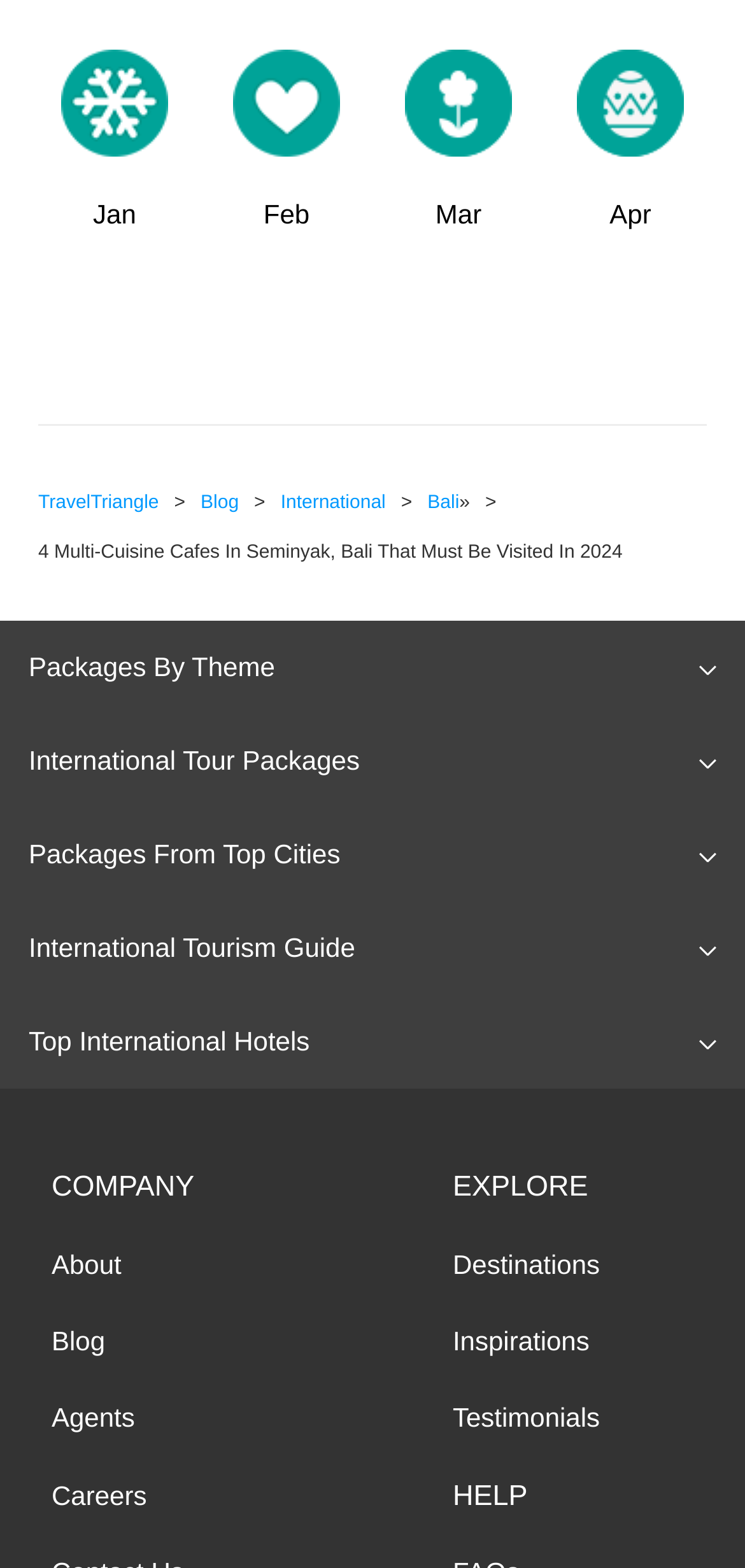Determine the bounding box coordinates for the clickable element to execute this instruction: "Visit TravelTriangle". Provide the coordinates as four float numbers between 0 and 1, i.e., [left, top, right, bottom].

[0.051, 0.315, 0.213, 0.328]